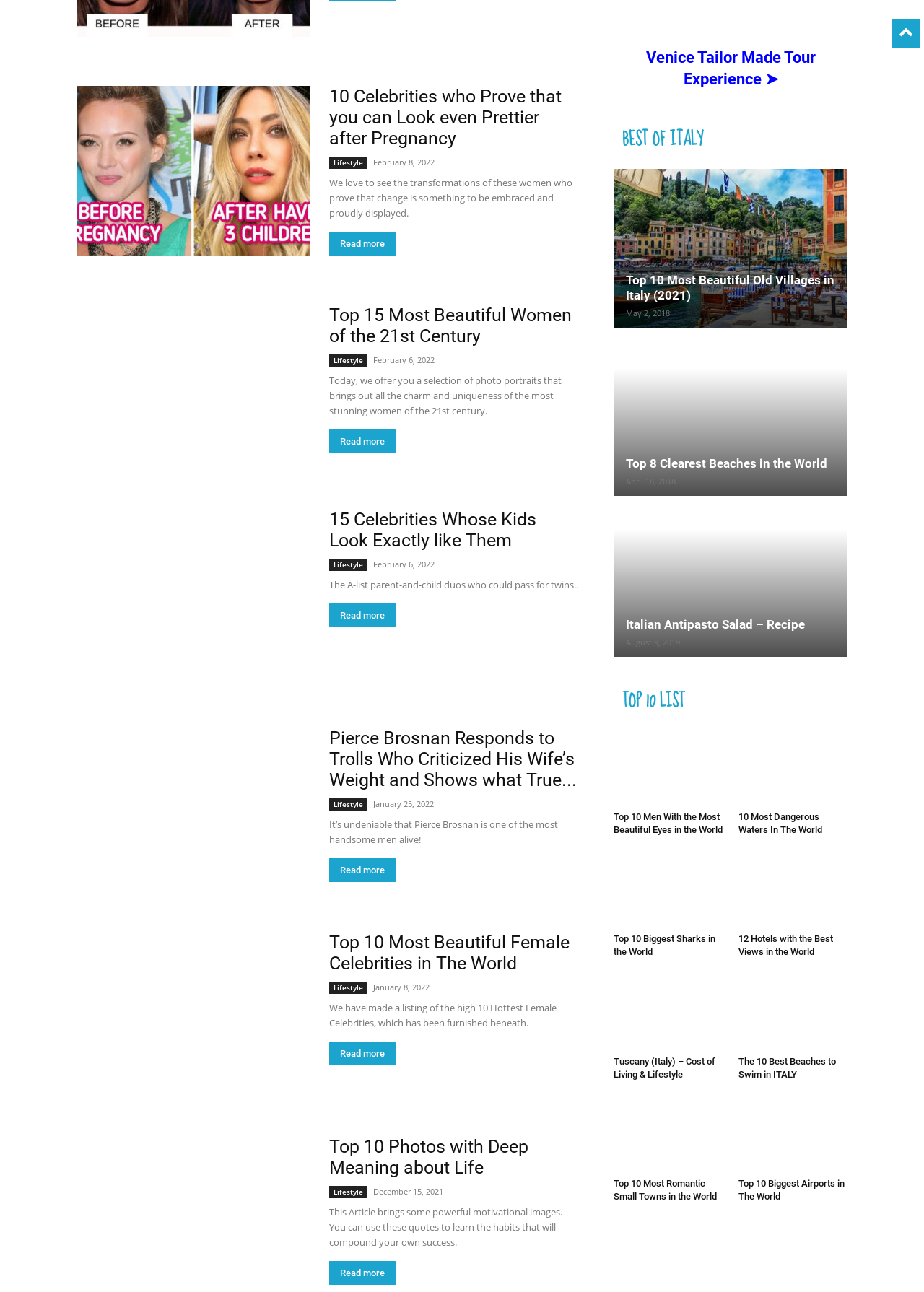Is the webpage focused on a specific geographic region?
Could you answer the question with a detailed and thorough explanation?

After examining the webpage, I did not find any indication that the webpage is focused on a specific geographic region. The articles cover a range of topics and do not seem to be limited to a particular region or country.